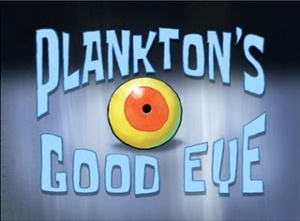Provide a comprehensive description of the image.

The image features the title card for the episode "Plankton's Good Eye" from the beloved animated series *SpongeBob SquarePants*. The design prominently showcases the episode's name in bold, playful lettering, with "Plankton's" portrayed in a vibrant blue hue, while "Good Eye" appears beneath it, slightly offset and in a fun yet contrasting style. Central to the design is a cartoonish depiction of a large, colorful eye, characterized by its yellow outline and red iris, symbolizing the episode's focus on Plankton's schemes and adventures. This episode is part of Season 8 and originally aired on September 23, 2011, featuring iconic characters from the underwater world of Bikini Bottom.